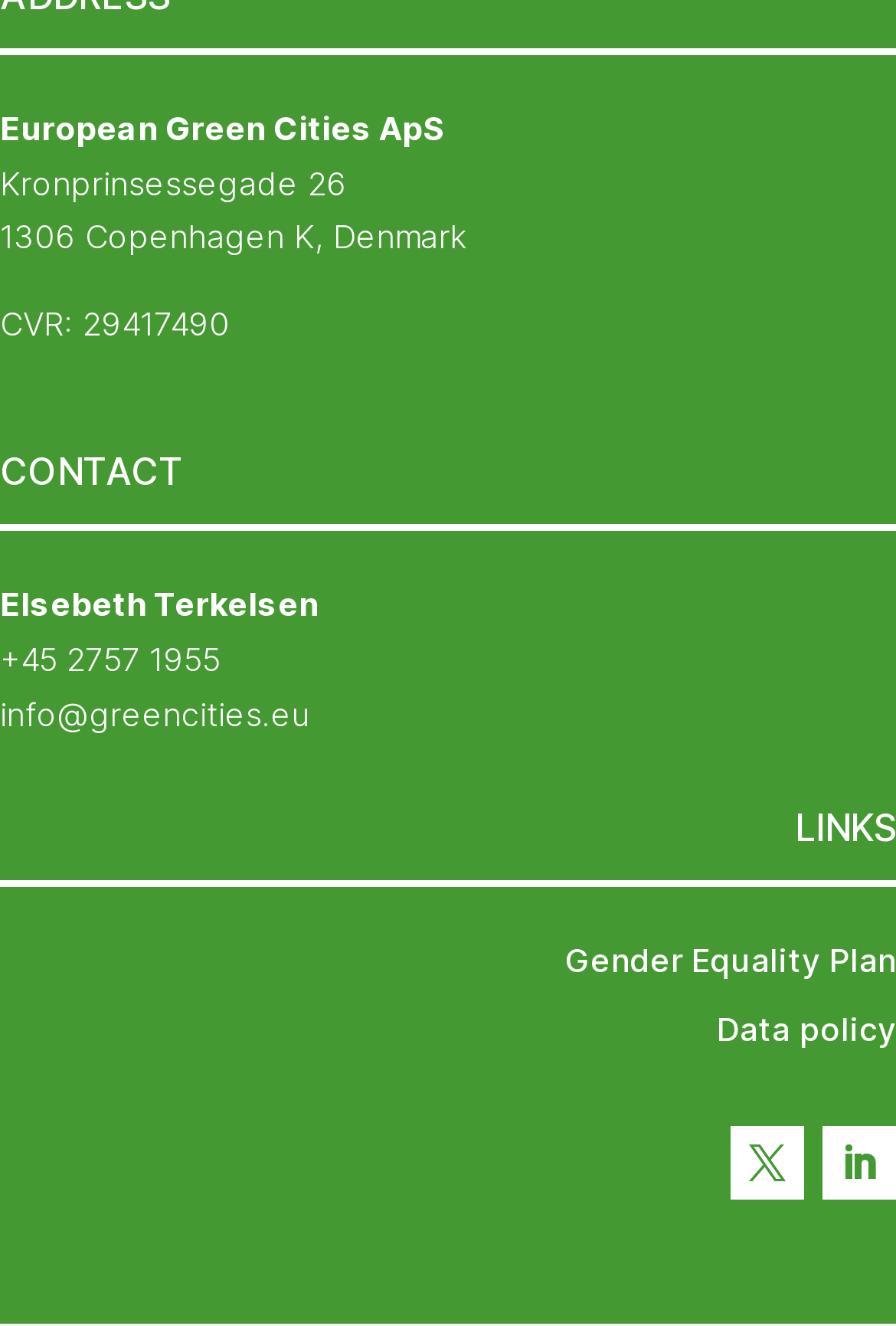Based on the image, please respond to the question with as much detail as possible:
What is the phone number of the contact person?

The phone number of the contact person, Elsebeth Terkelsen, can be found under the 'CONTACT' heading, which is '+45 2757 1955'.